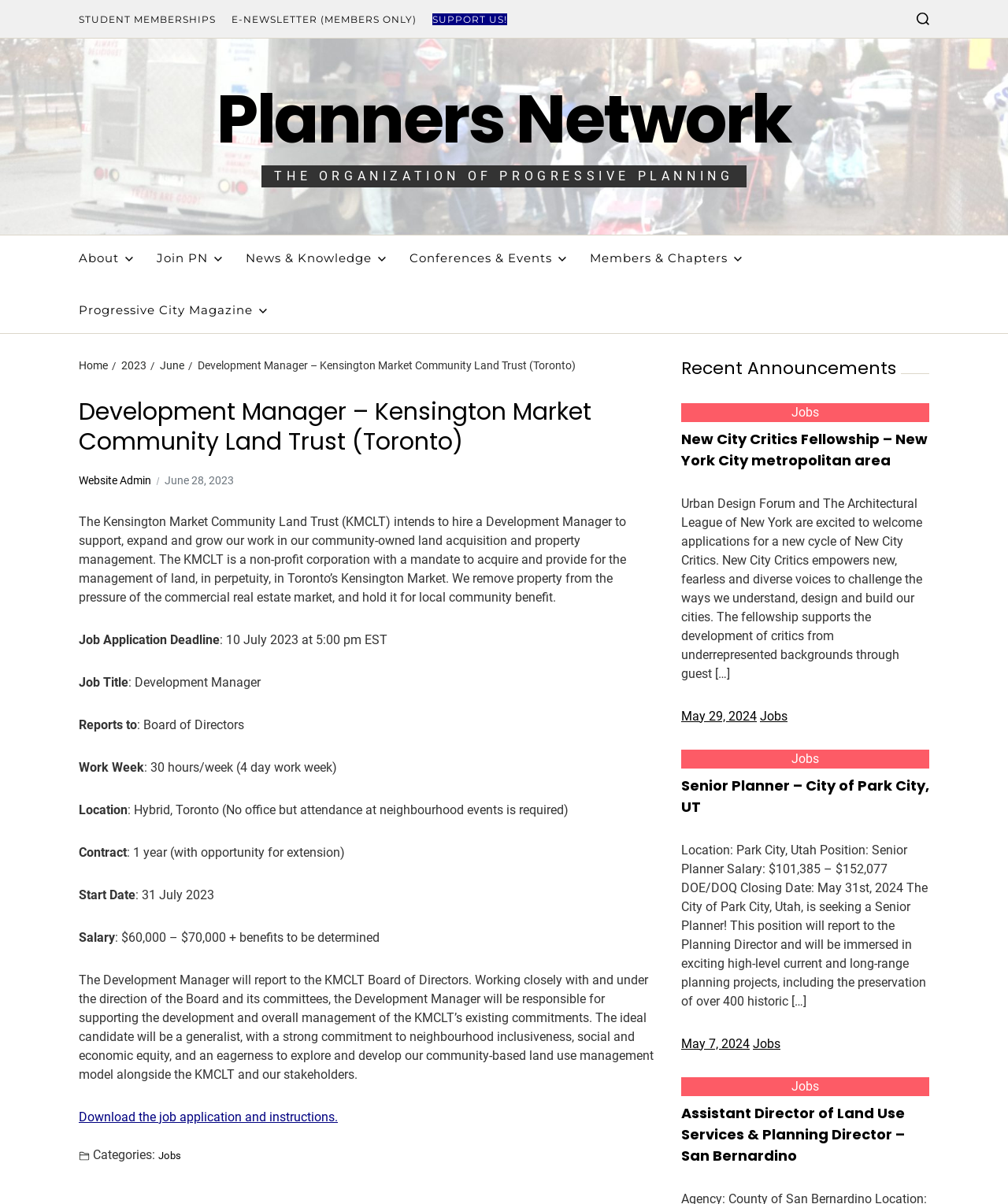Determine the bounding box coordinates of the clickable area required to perform the following instruction: "Click Download the job application and instructions.". The coordinates should be represented as four float numbers between 0 and 1: [left, top, right, bottom].

[0.078, 0.922, 0.335, 0.934]